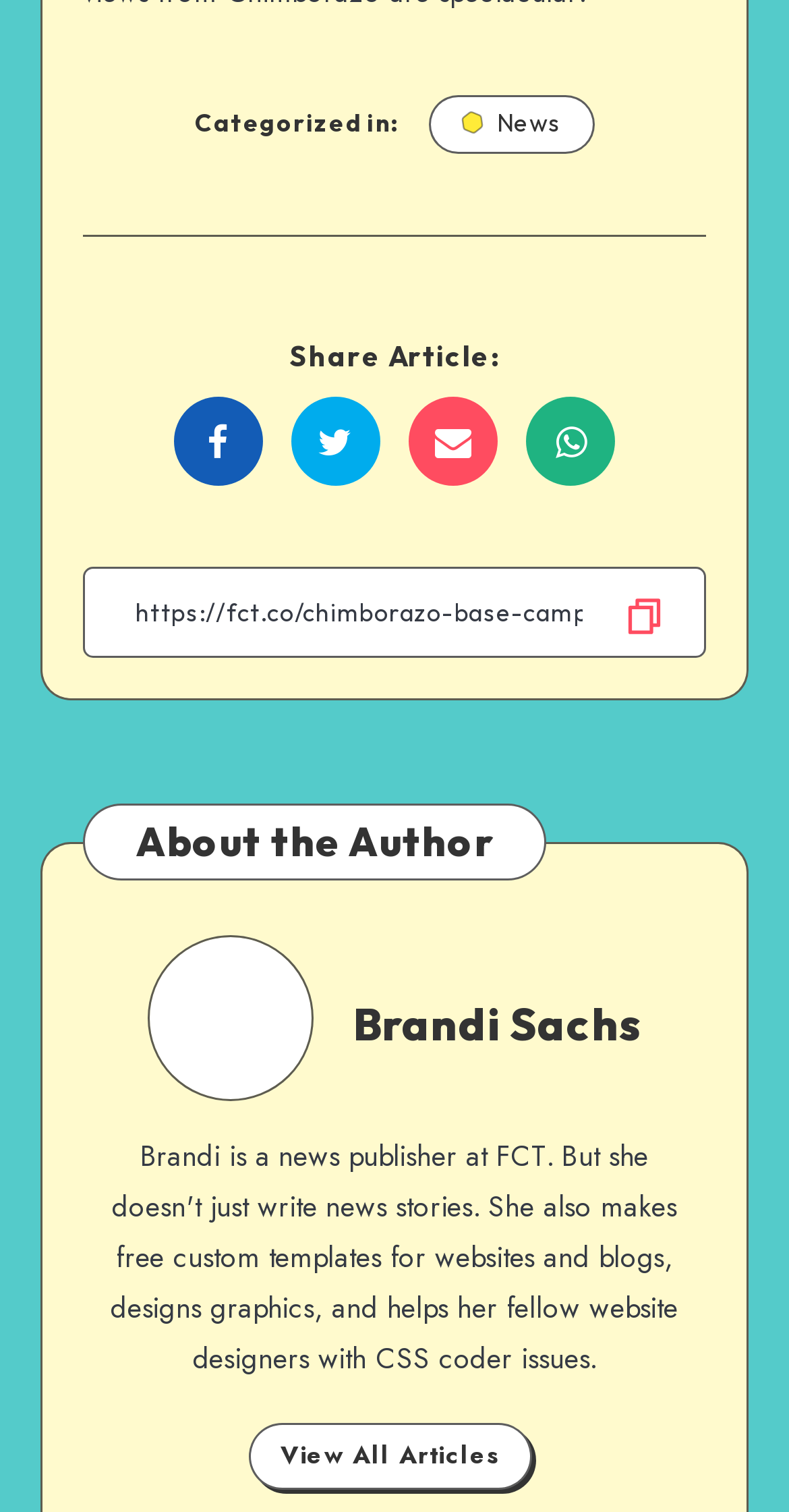Locate the bounding box coordinates of the area you need to click to fulfill this instruction: 'Share article on Facebook'. The coordinates must be in the form of four float numbers ranging from 0 to 1: [left, top, right, bottom].

[0.219, 0.262, 0.332, 0.321]